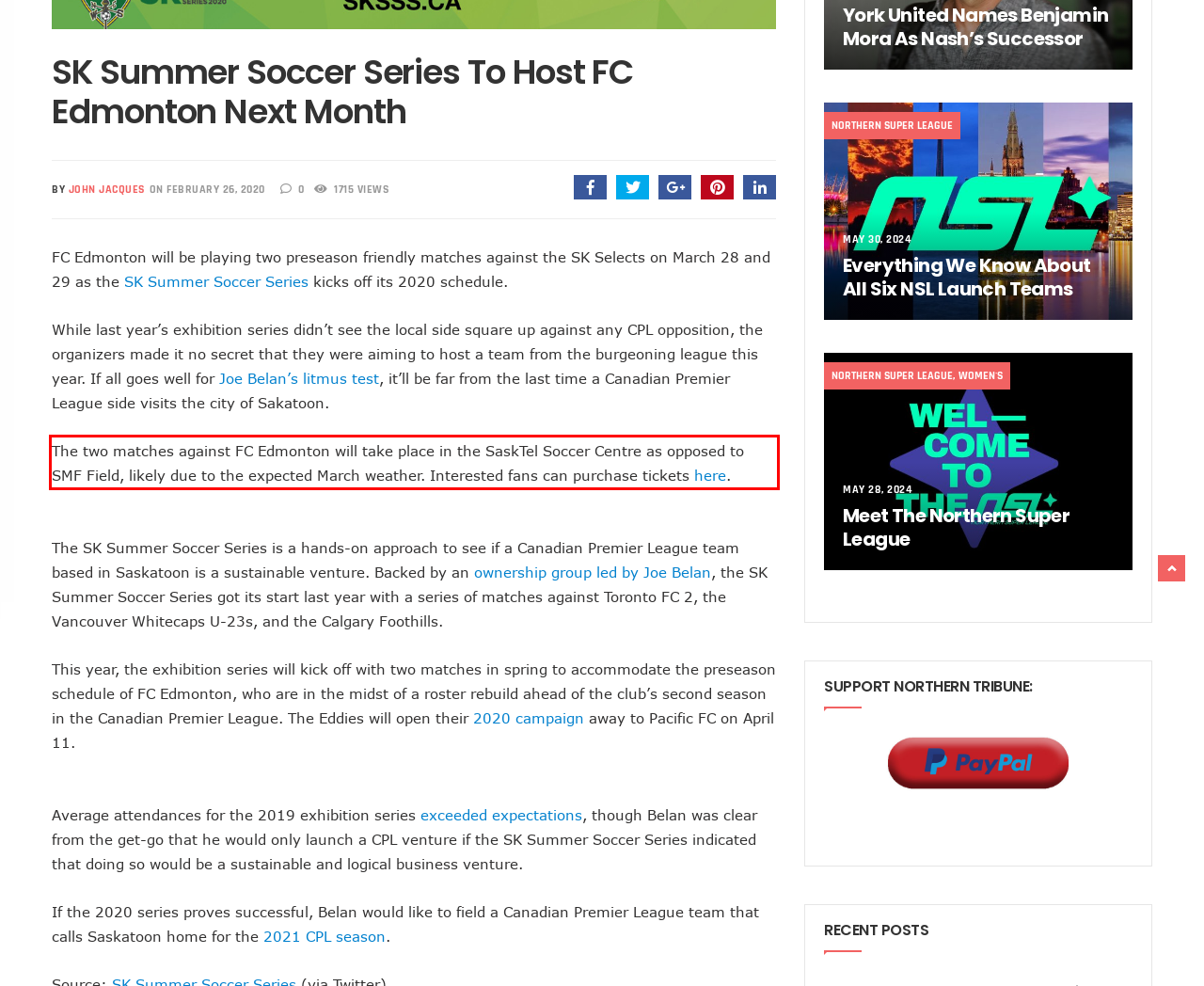Identify and extract the text within the red rectangle in the screenshot of the webpage.

The two matches against FC Edmonton will take place in the SaskTel Soccer Centre as opposed to SMF Field, likely due to the expected March weather. Interested fans can purchase tickets here.